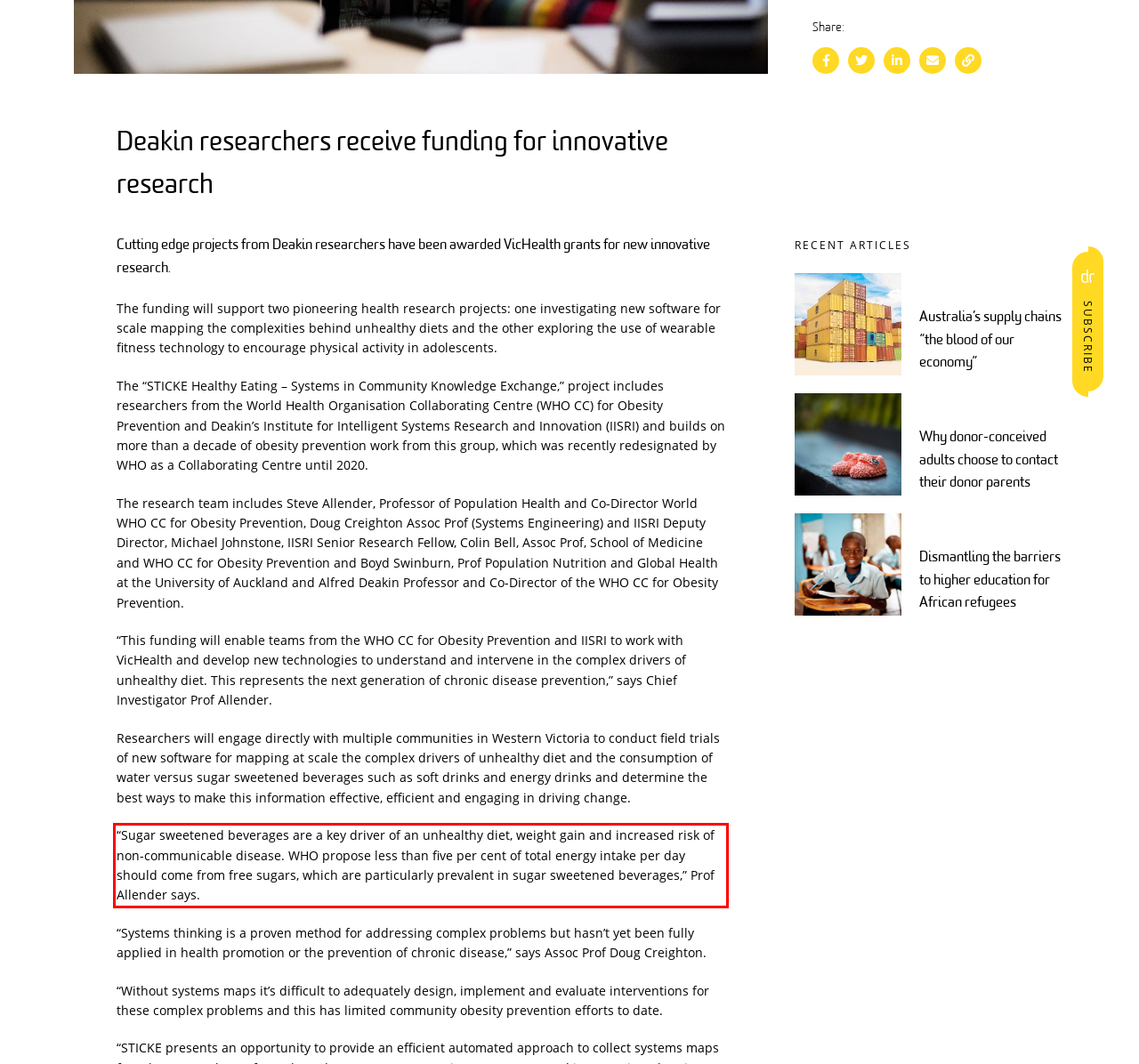You are provided with a screenshot of a webpage containing a red bounding box. Please extract the text enclosed by this red bounding box.

“Sugar sweetened beverages are a key driver of an unhealthy diet, weight gain and increased risk of non-communicable disease. WHO propose less than five per cent of total energy intake per day should come from free sugars, which are particularly prevalent in sugar sweetened beverages,” Prof Allender says.